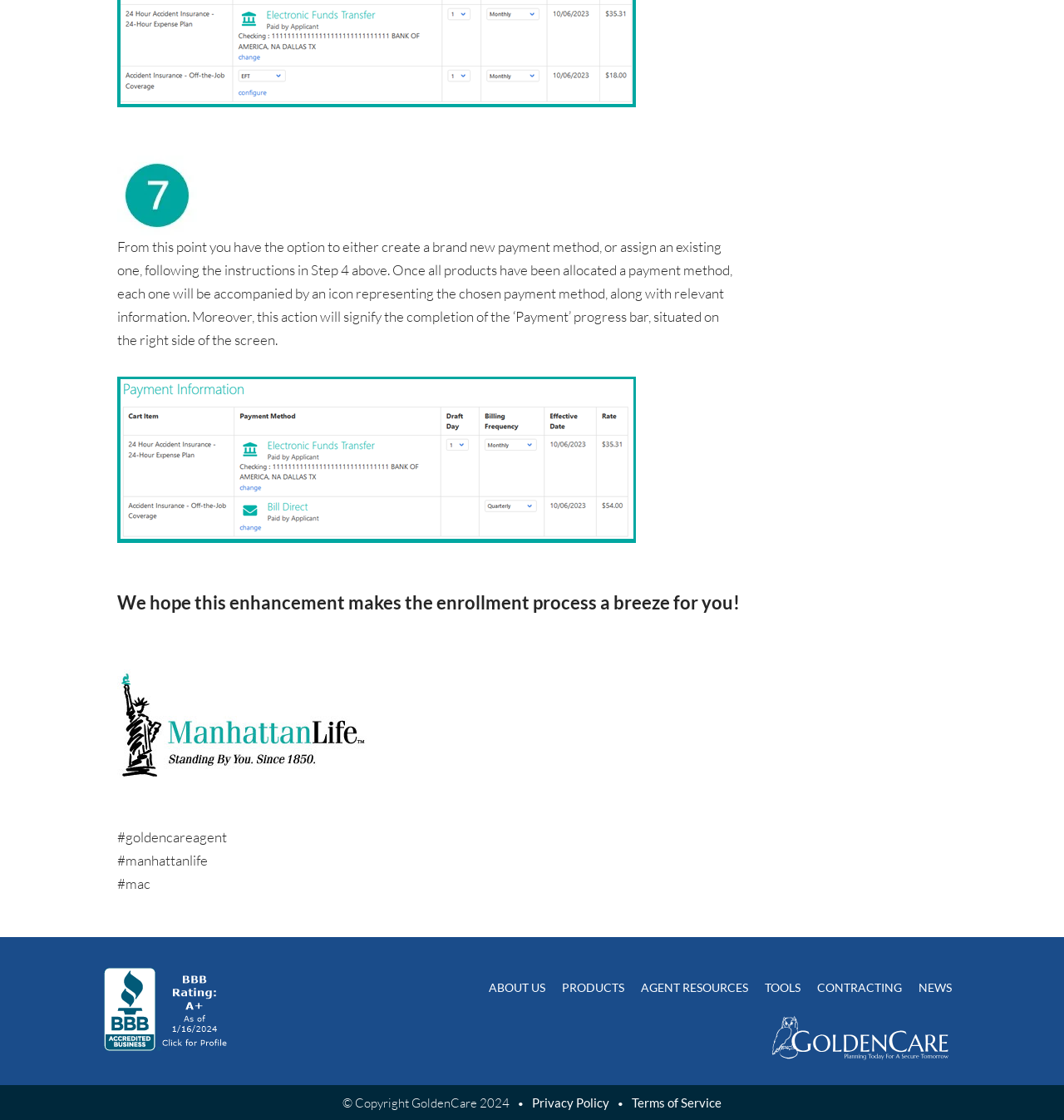Give the bounding box coordinates for the element described as: "alt="https://goldencareagent.com/wp-content/uploads/2024/01/blue-seal-153-100-whitetxt-bbb-1276.png"".

[0.098, 0.894, 0.217, 0.906]